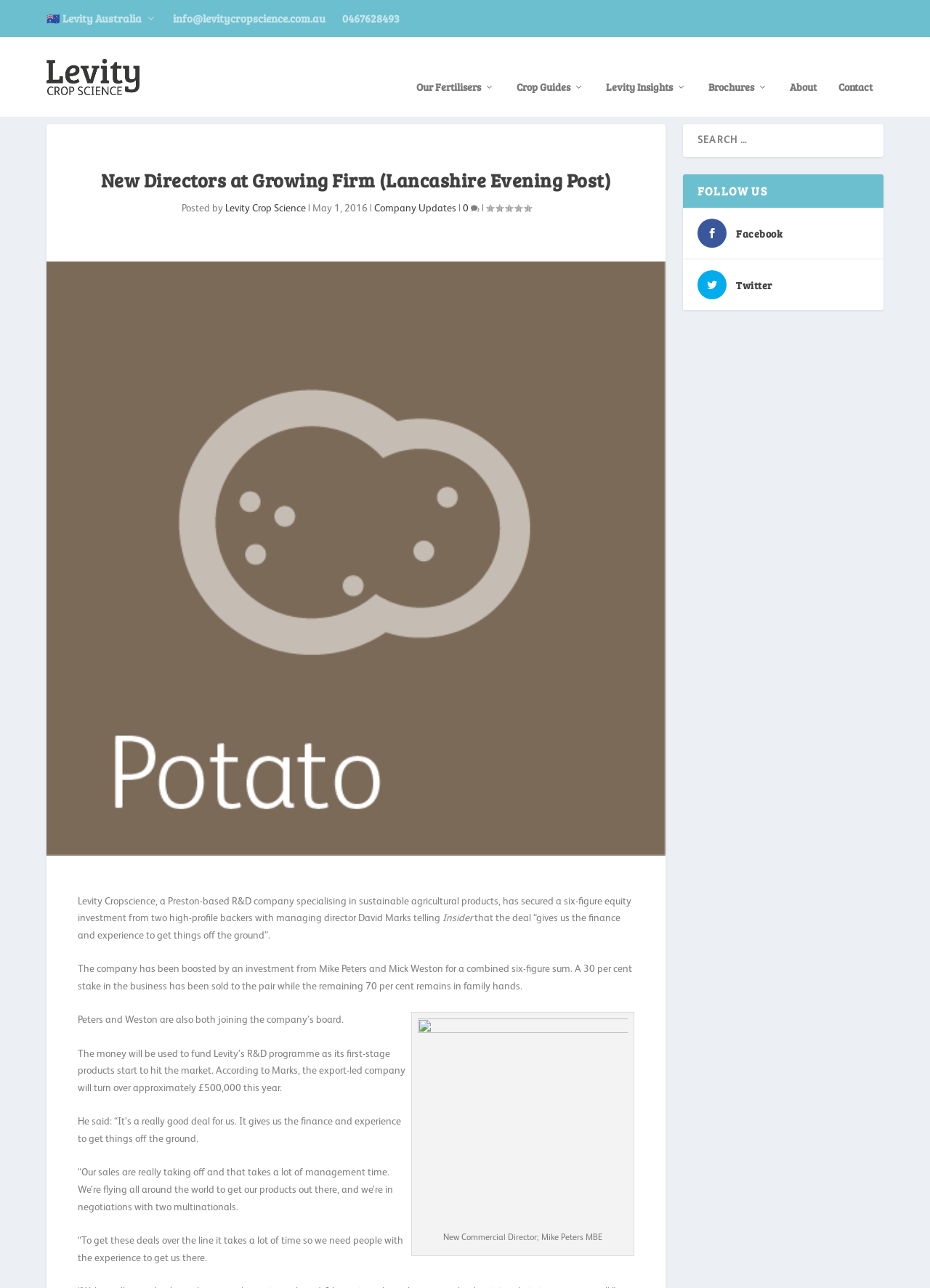Give a succinct answer to this question in a single word or phrase: 
What is the position of Mike Peters in the company?

New Commercial Director